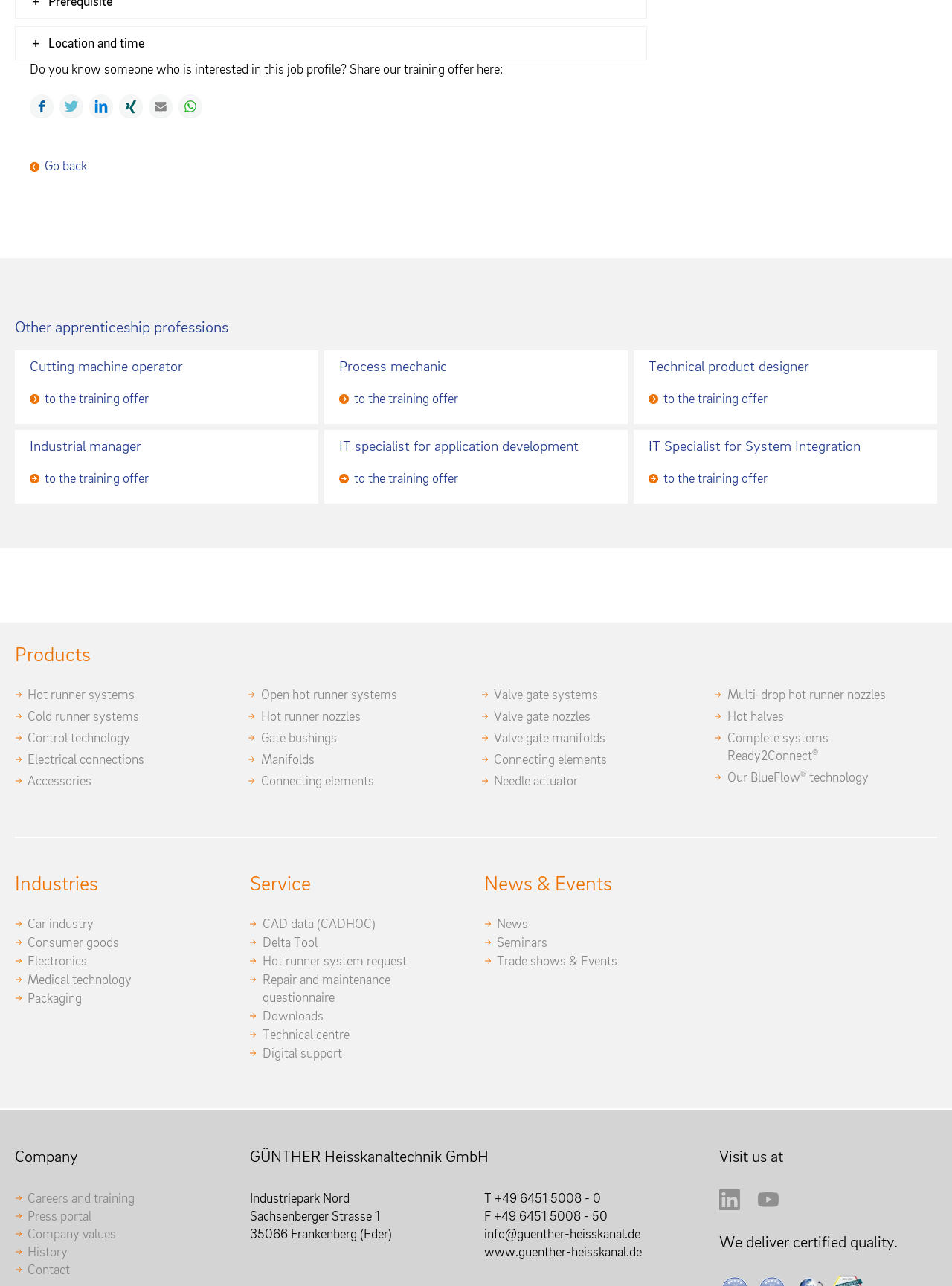What are the social media platforms available for sharing?
Examine the screenshot and reply with a single word or phrase.

Facebook, Twitter, LinkedIn, Xing, E-mail, WhatsApp